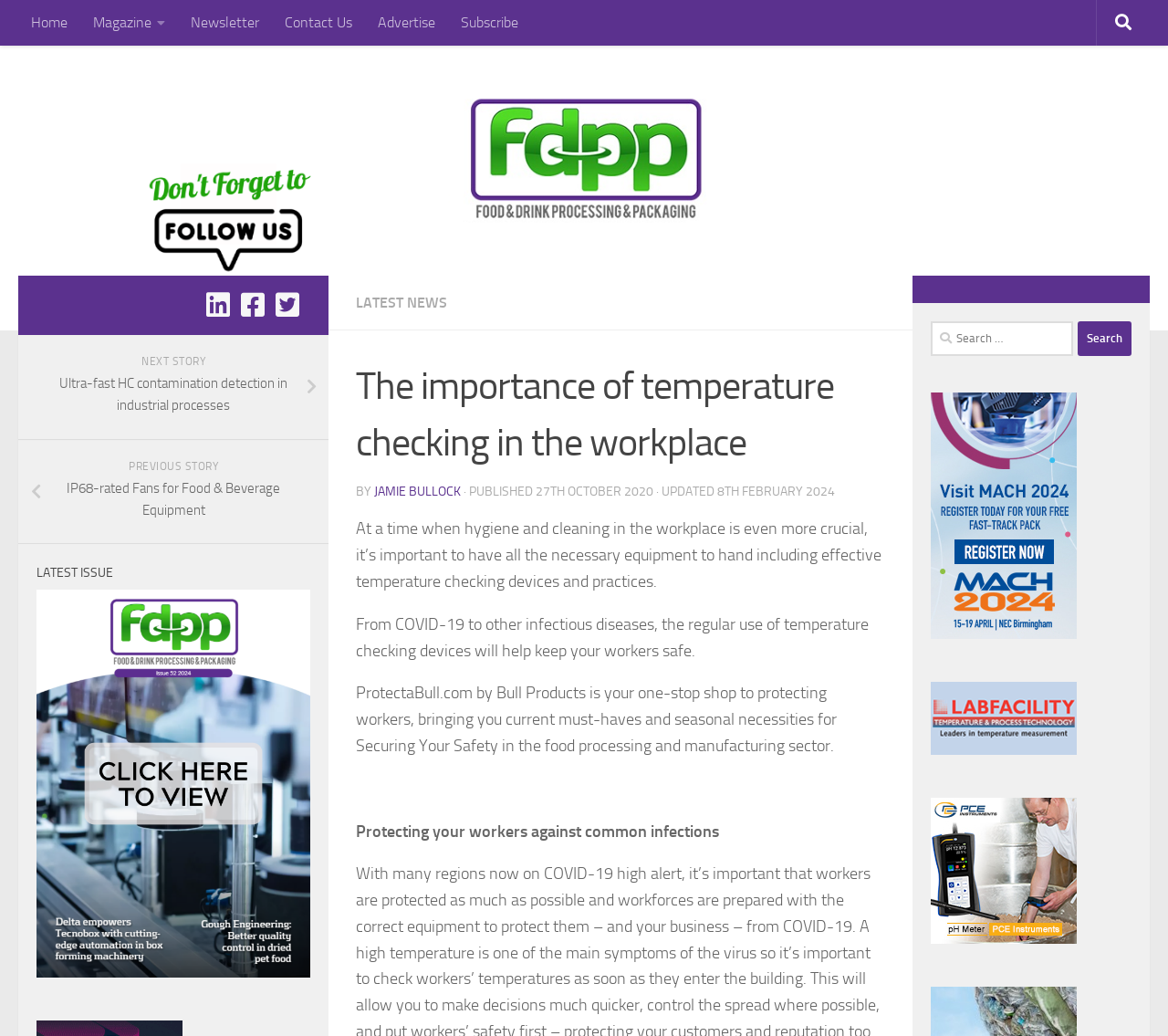Given the element description: "parent_node: LATEST ISSUE", predict the bounding box coordinates of this UI element. The coordinates must be four float numbers between 0 and 1, given as [left, top, right, bottom].

[0.031, 0.932, 0.266, 0.947]